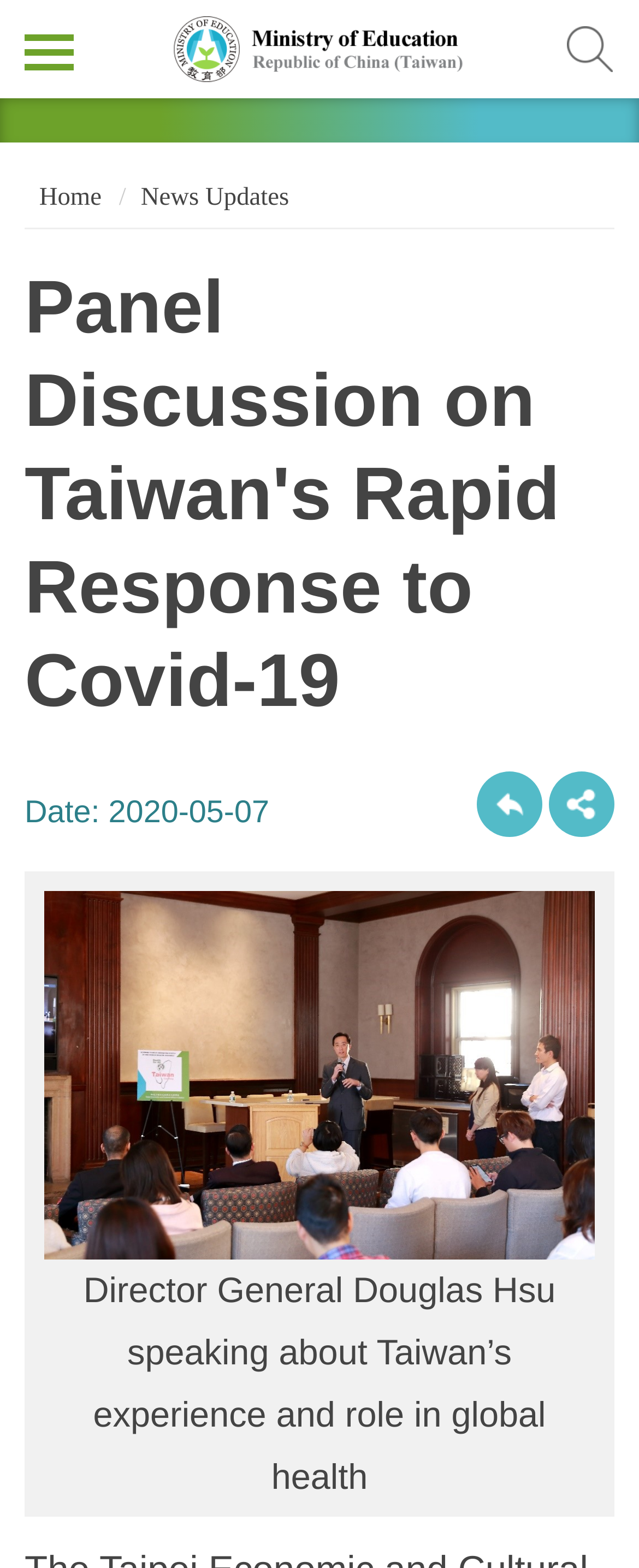What is the purpose of the 'share' button?
Using the information presented in the image, please offer a detailed response to the question.

I found the answer by looking at the link element with the text 'share分享按鈕' which suggests that it is used to share the page.